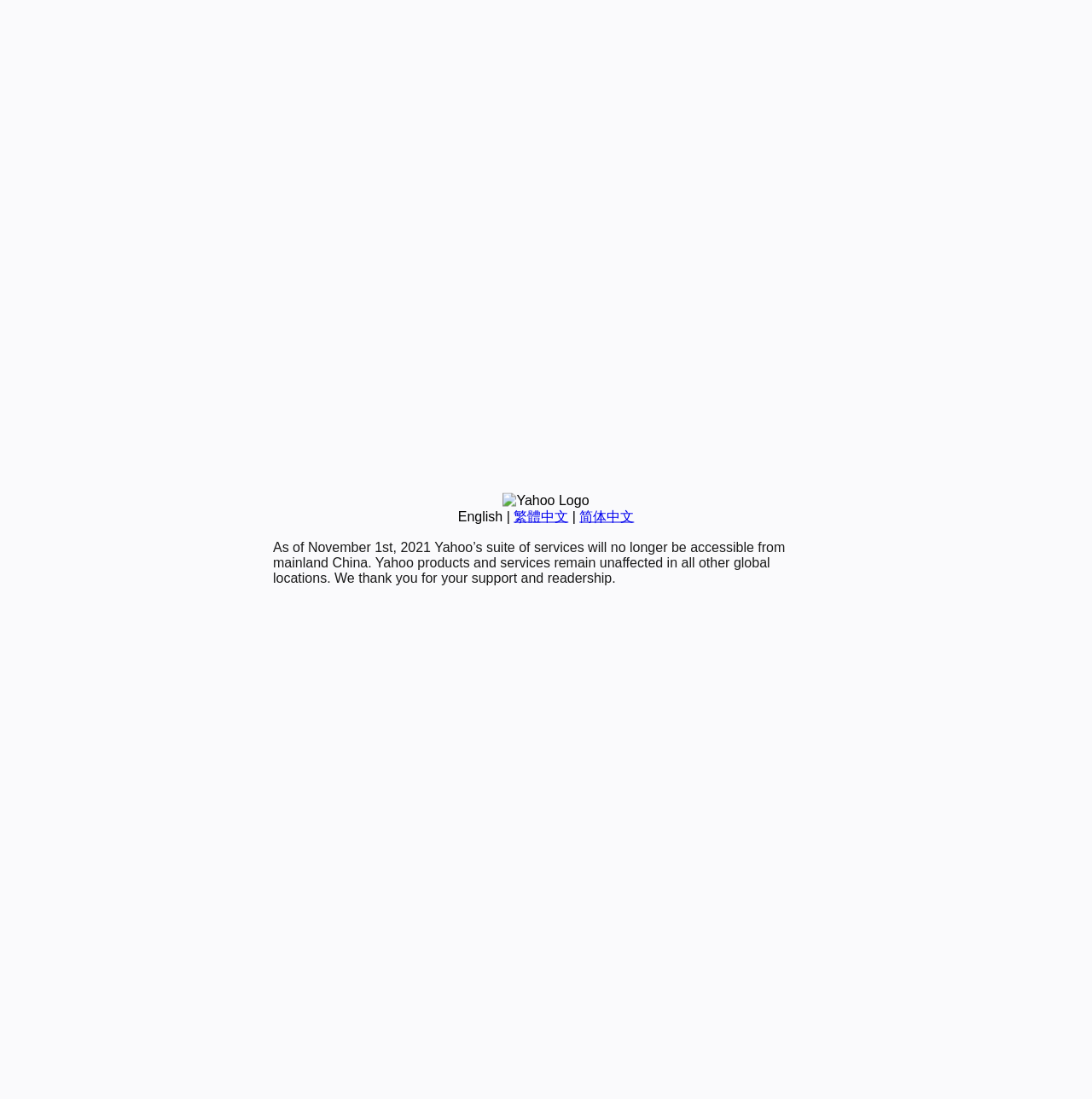Predict the bounding box of the UI element that fits this description: "English".

[0.419, 0.463, 0.46, 0.476]